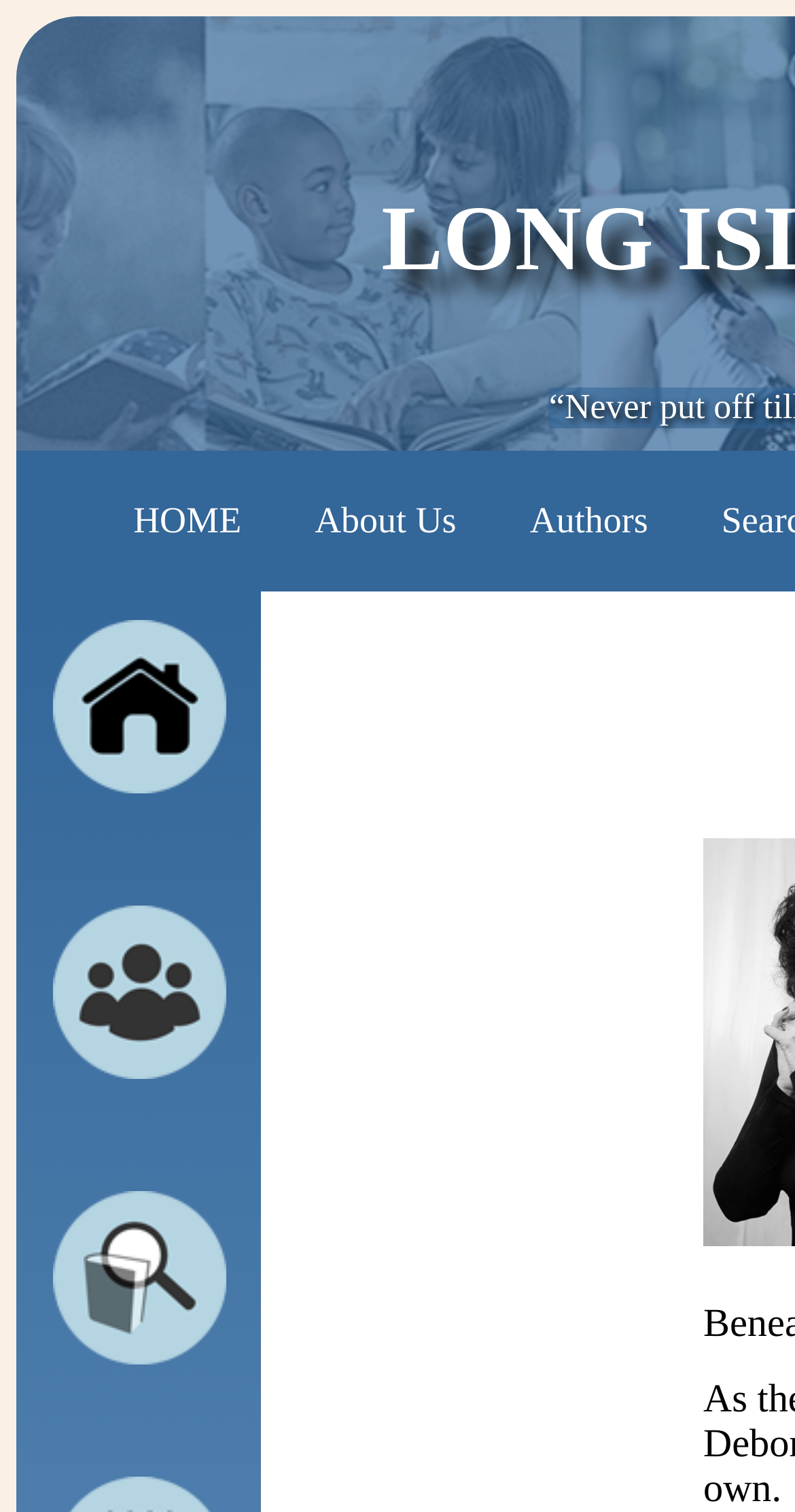What is the text of the last link on the page?
Please look at the screenshot and answer using one word or phrase.

Search for Authors & Books